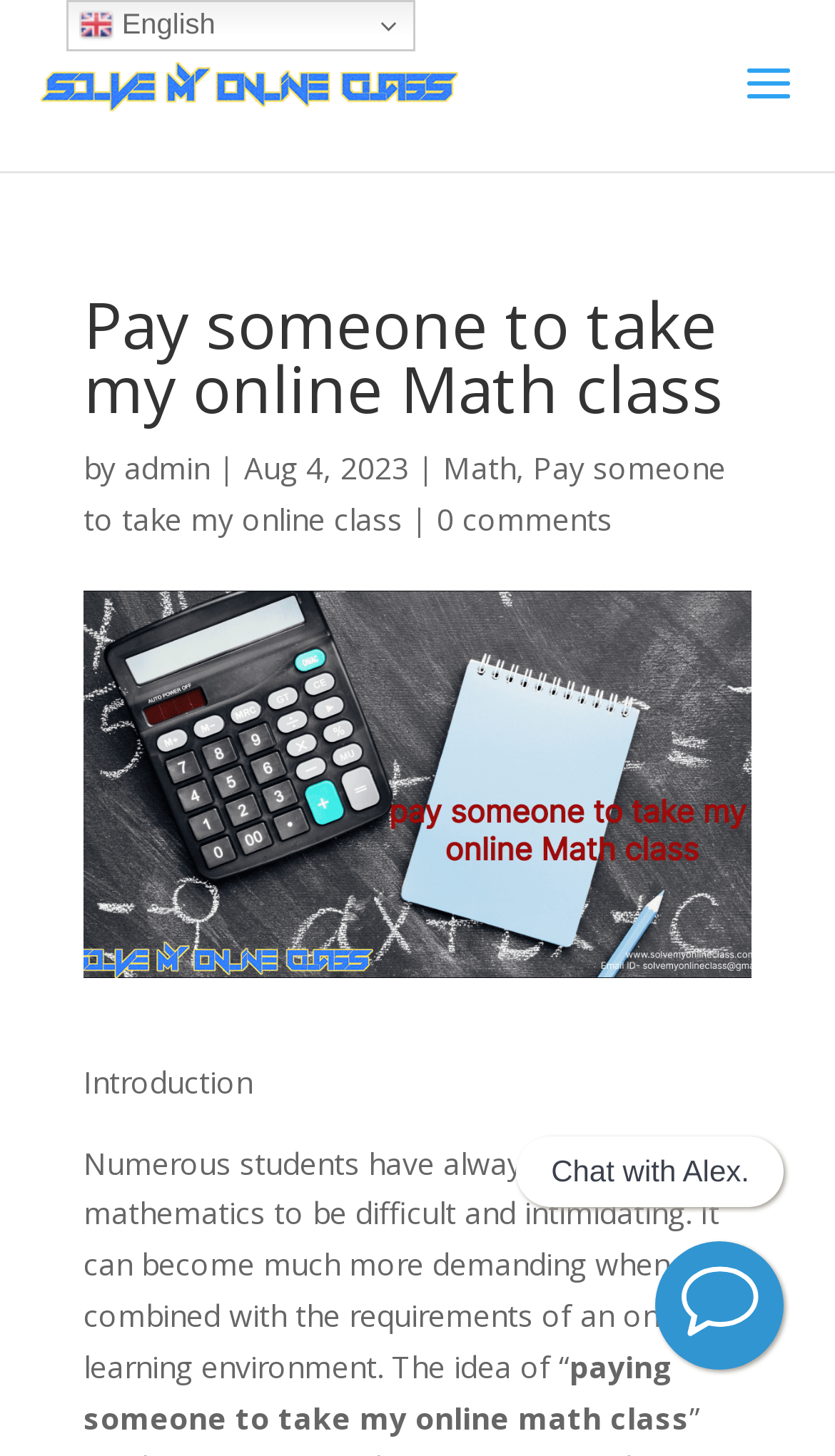What is the purpose of the service?
From the screenshot, supply a one-word or short-phrase answer.

Take online class